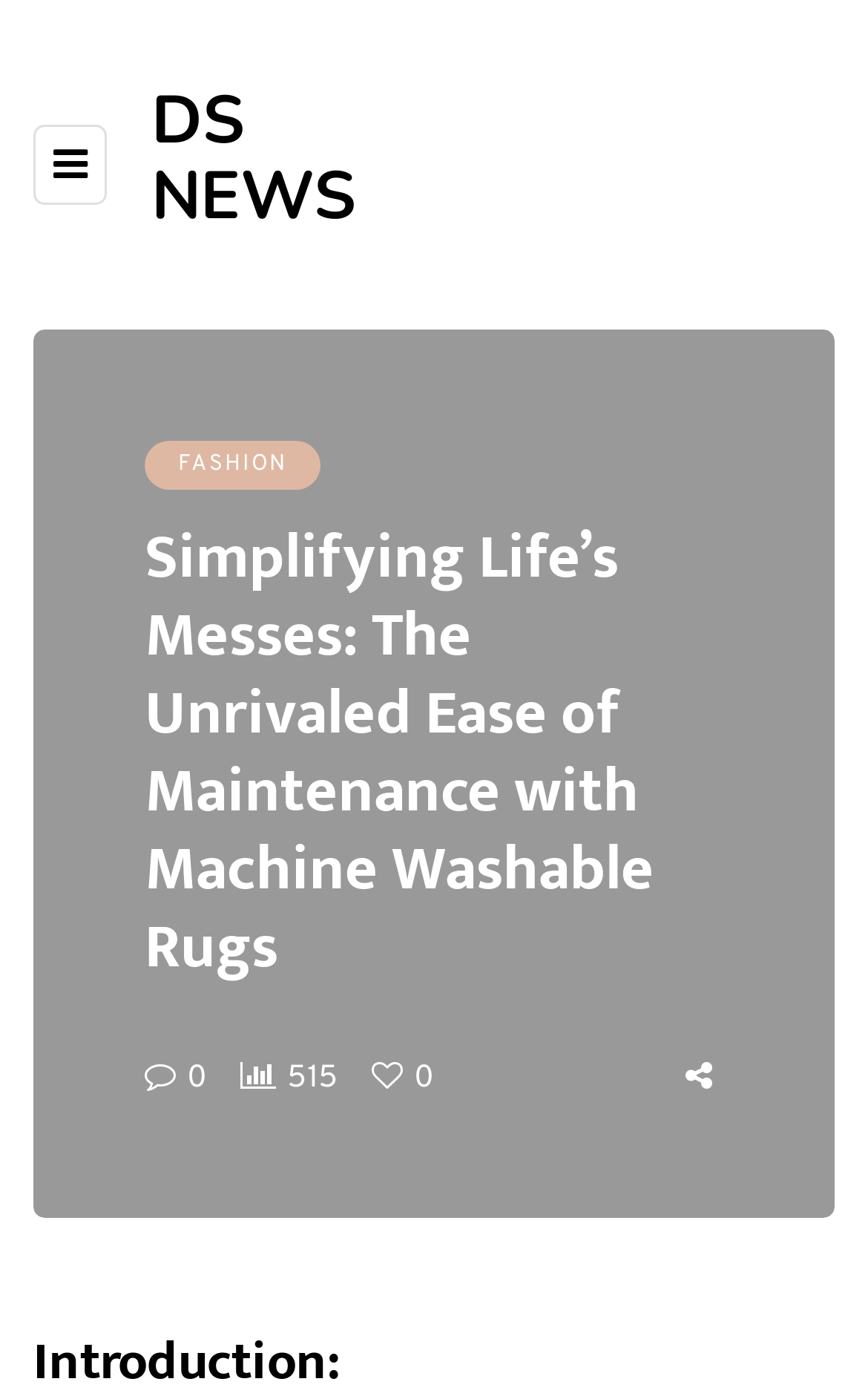Provide an in-depth caption for the webpage.

The webpage appears to be an article or blog post about machine washable rugs, with a focus on simplifying life's messes and ease of maintenance. At the top left of the page, there is a toggle menu button. To the right of the toggle menu, the website's logo "DS NEWS" is displayed. Below the logo, there is a navigation link "FASHION" which is positioned near the top of the page.

The main heading of the article, "Simplifying Life's Messes: The Unrivaled Ease of Maintenance with Machine Washable Rugs", is prominently displayed in the top half of the page. Further down, there are three links or buttons aligned horizontally, with the text "0", "515", and an empty link. These elements are positioned near the bottom of the page.

Below these links, there is a subheading "Introduction:" which is located at the very bottom of the page. Overall, the webpage has a simple layout with a clear hierarchy of headings and links, making it easy to navigate and read.